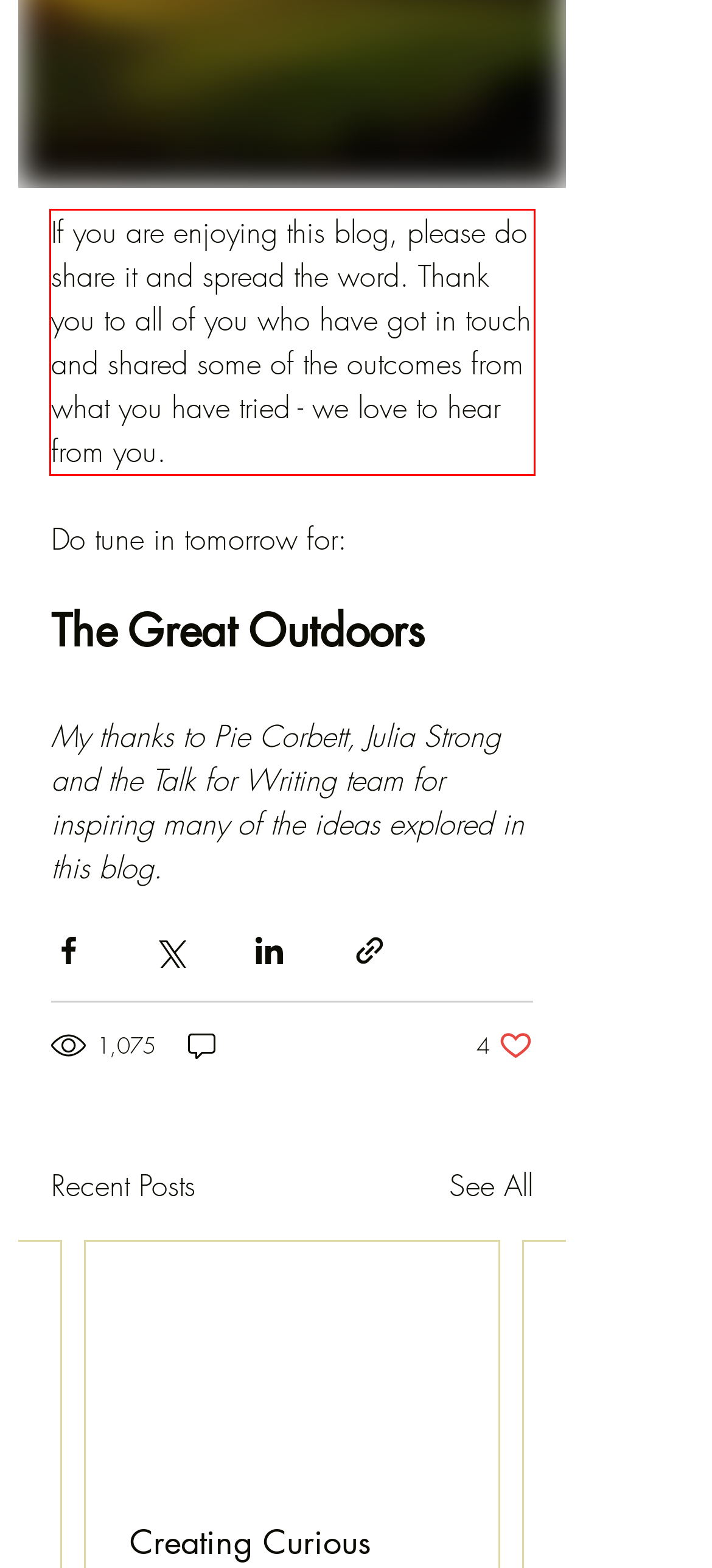Please examine the screenshot of the webpage and read the text present within the red rectangle bounding box.

If you are enjoying this blog, please do share it and spread the word. Thank you to all of you who have got in touch and shared some of the outcomes from what you have tried - we love to hear from you.